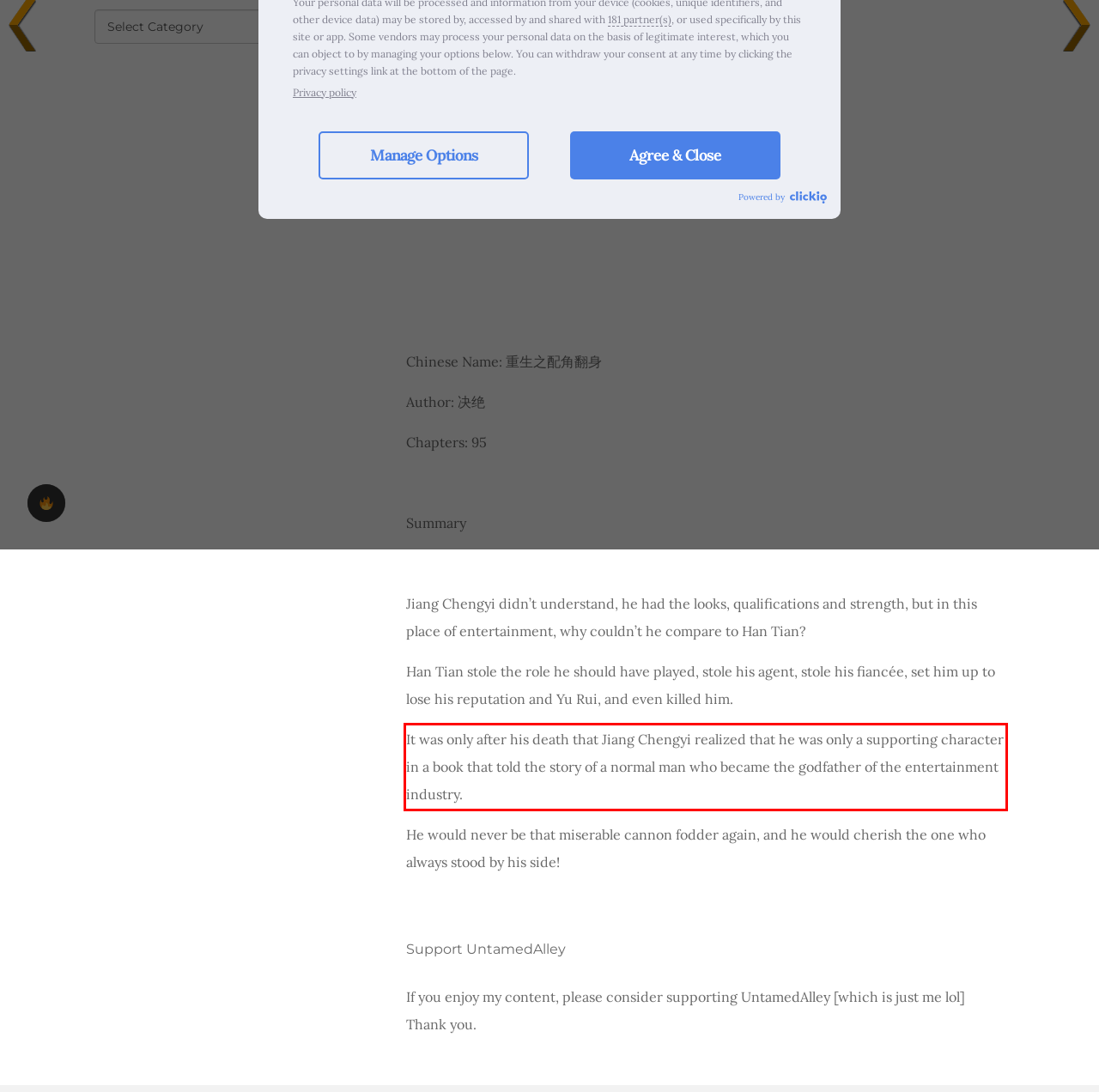Given the screenshot of a webpage, identify the red rectangle bounding box and recognize the text content inside it, generating the extracted text.

It was only after his death that Jiang Chengyi realized that he was only a supporting character in a book that told the story of a normal man who became the godfather of the entertainment industry.